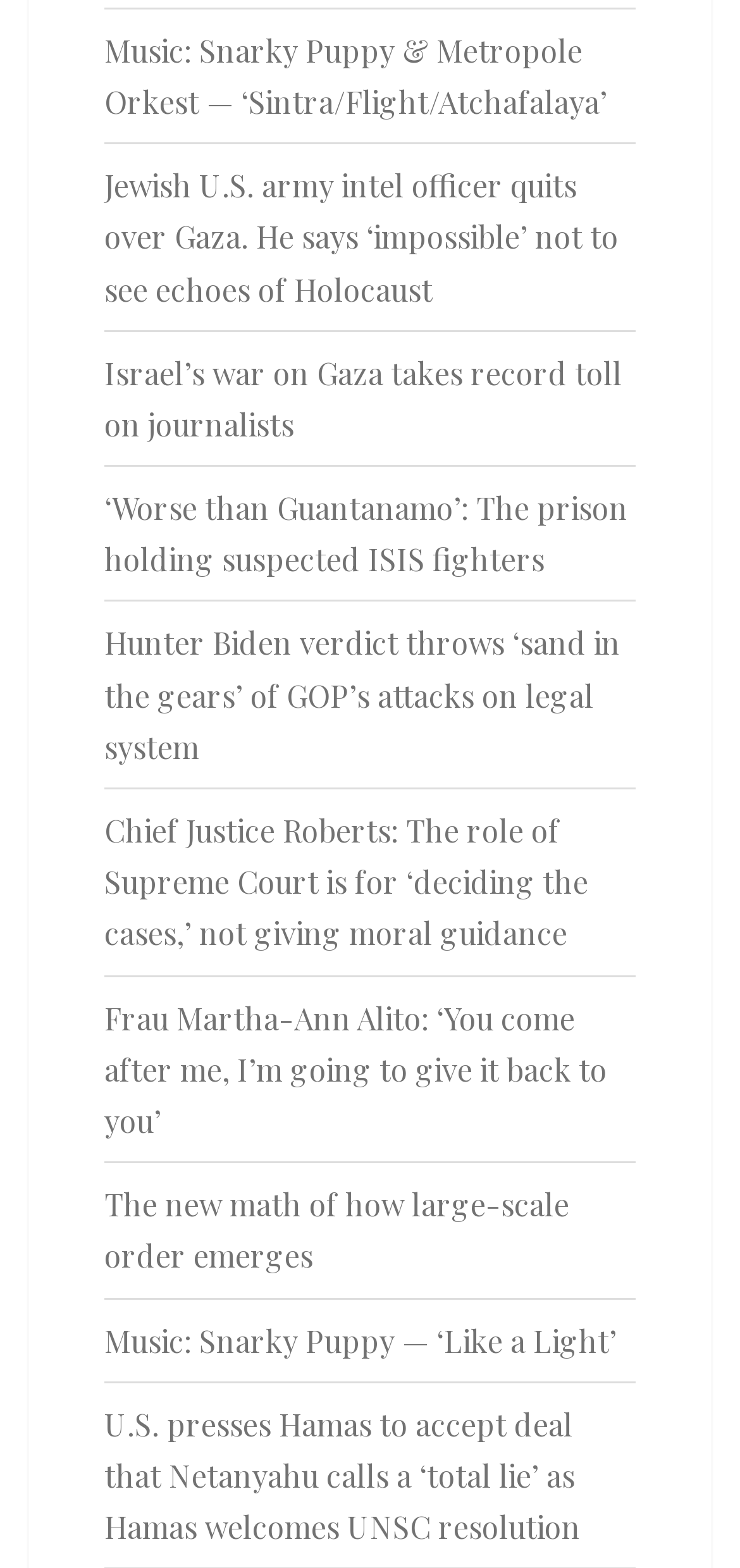Find the bounding box coordinates for the area you need to click to carry out the instruction: "Check out the music video of Snarky Puppy". The coordinates should be four float numbers between 0 and 1, indicated as [left, top, right, bottom].

[0.141, 0.842, 0.833, 0.867]